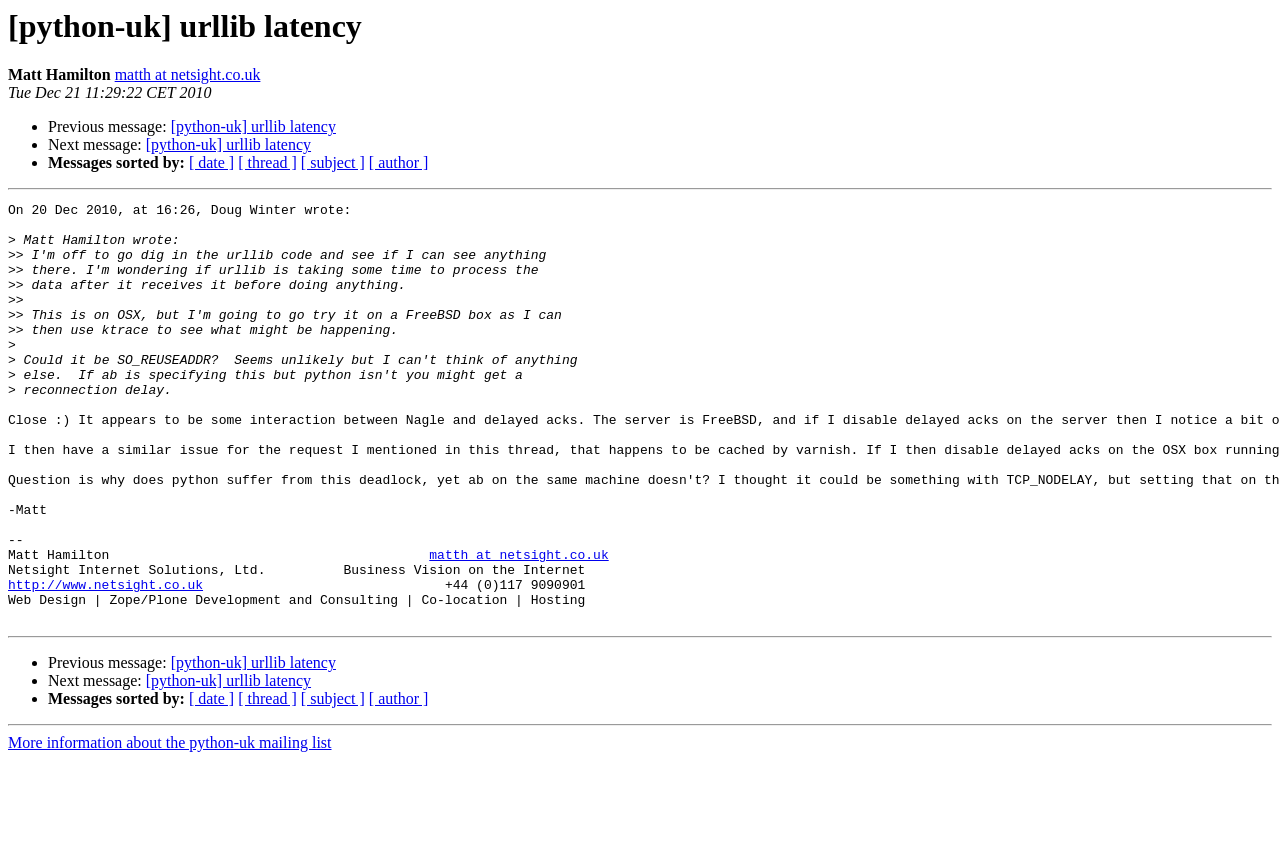Using details from the image, please answer the following question comprehensively:
What is the company name associated with Matt Hamilton?

I found the answer by looking at the text 'Netsight Internet Solutions, Ltd.          Business Vision on the Internet' which is associated with Matt Hamilton's email address.